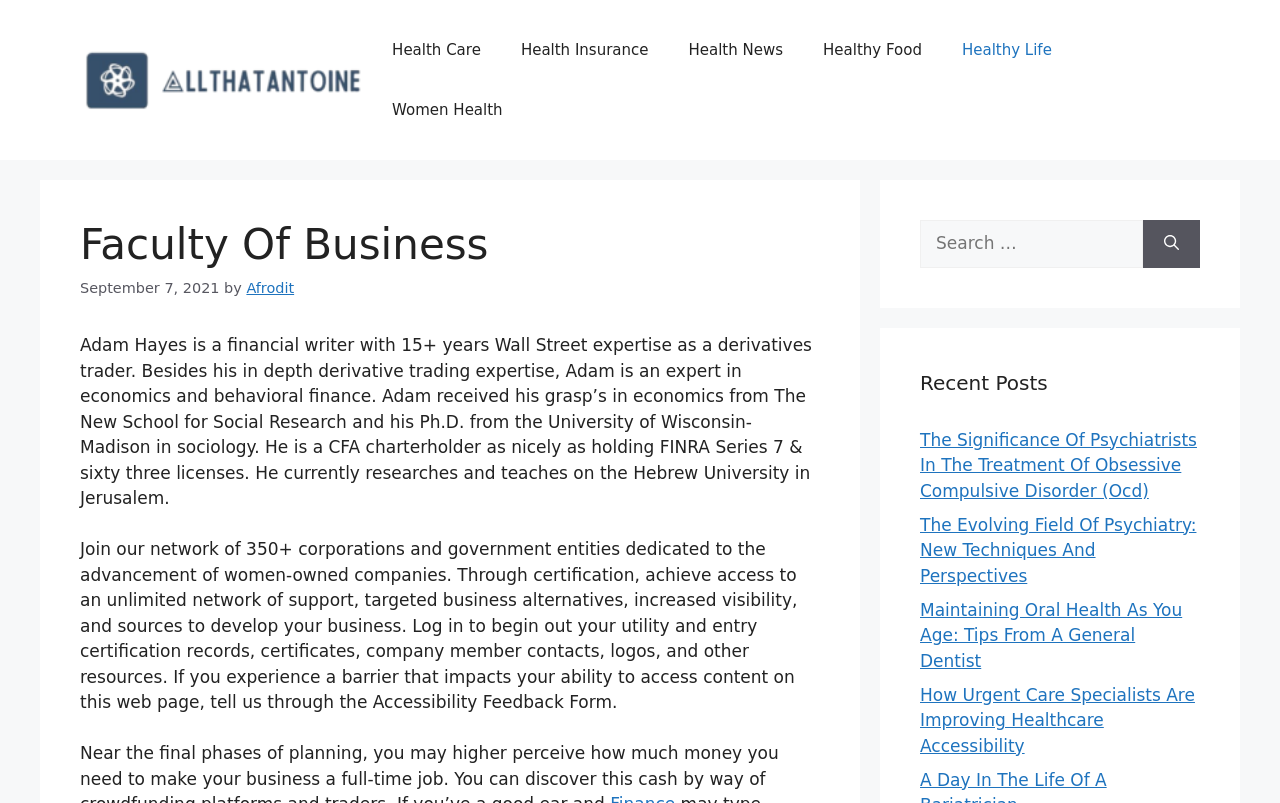Please pinpoint the bounding box coordinates for the region I should click to adhere to this instruction: "Visit the Health Care page".

[0.291, 0.025, 0.391, 0.1]